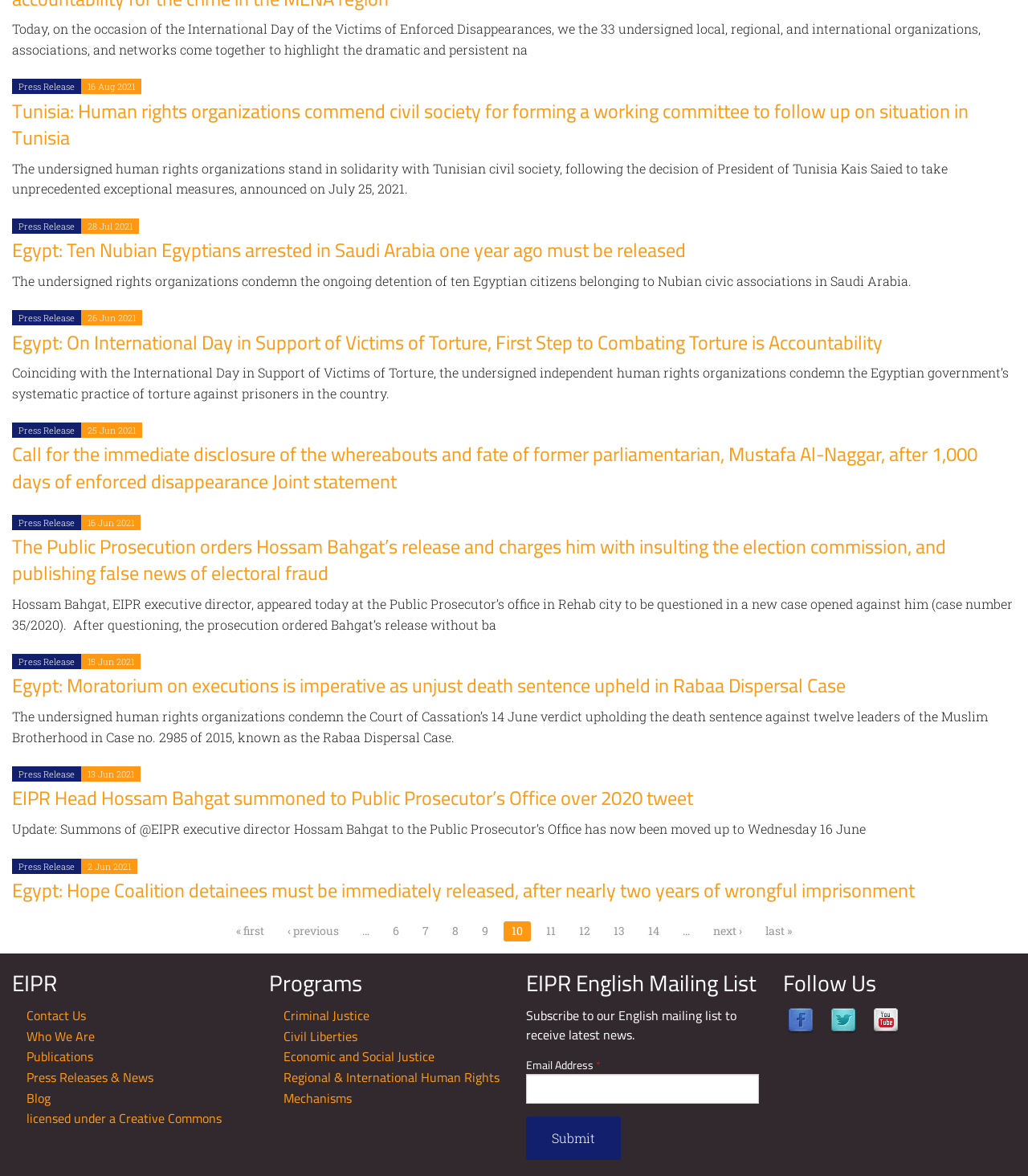Determine the bounding box coordinates for the UI element described. Format the coordinates as (top-left x, top-left y, bottom-right x, bottom-right y) and ensure all values are between 0 and 1. Element description: licensed under a Creative Commons

[0.025, 0.941, 0.215, 0.961]